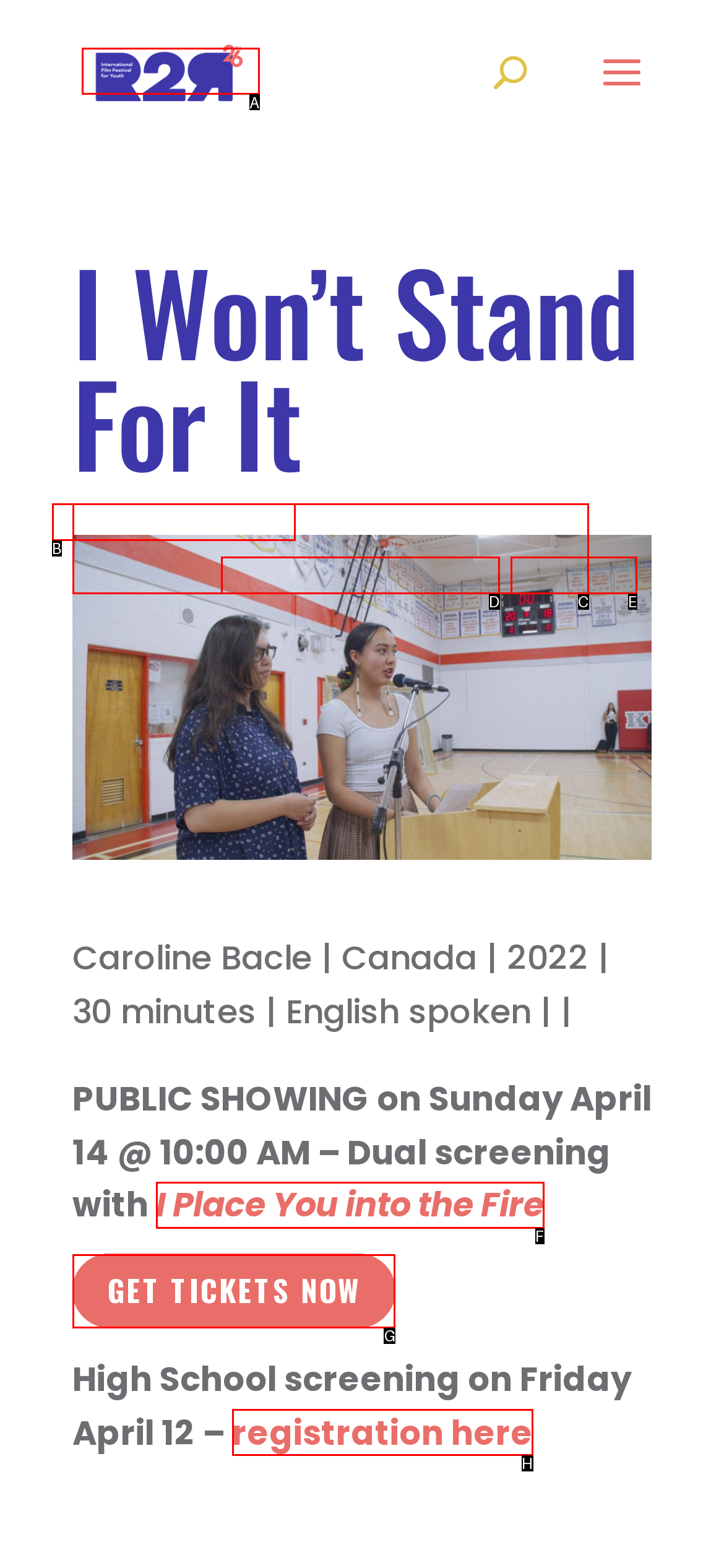Identify the correct UI element to click for this instruction: get tickets for the public showing
Respond with the appropriate option's letter from the provided choices directly.

G